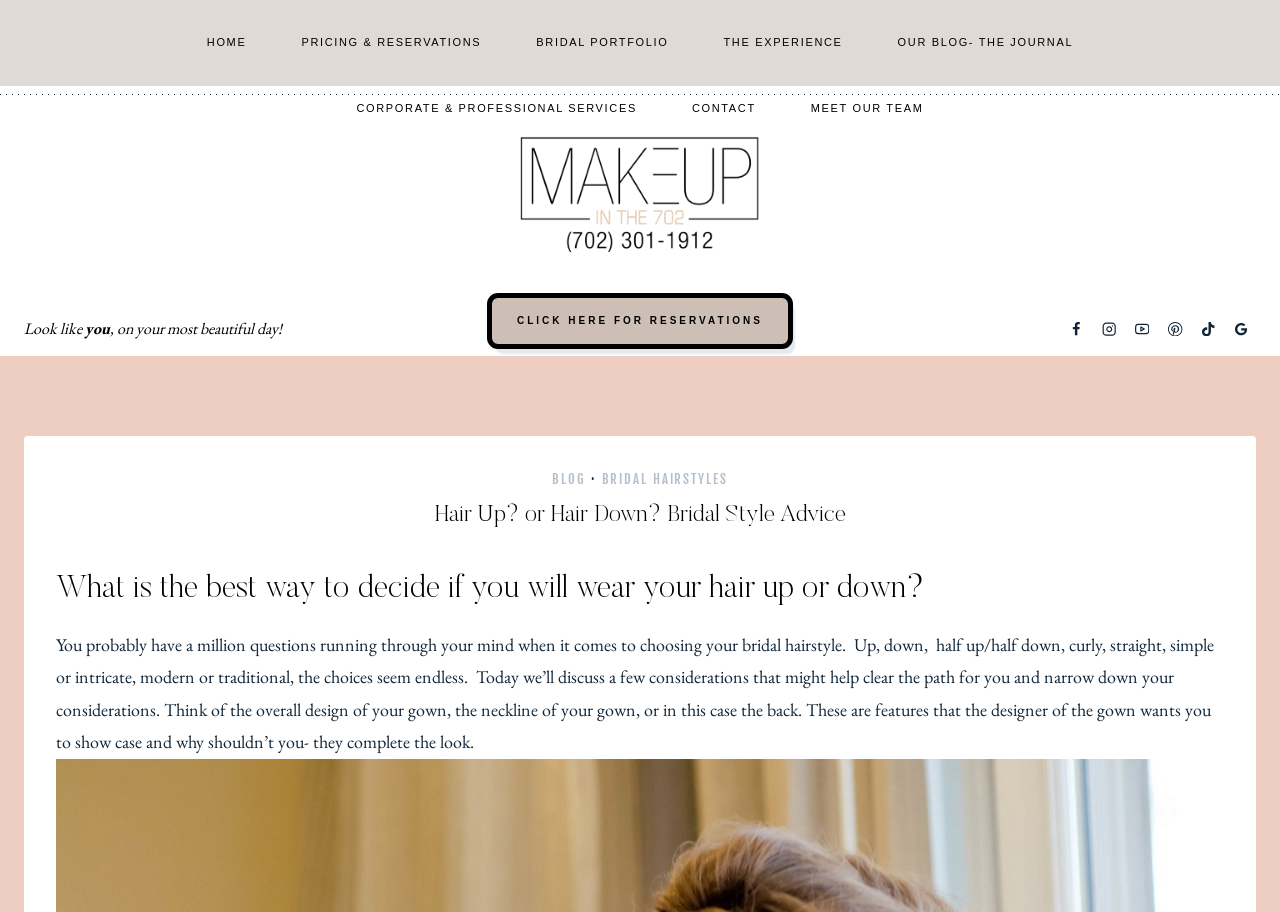Create an elaborate caption for the webpage.

The webpage is about bridal style advice, specifically focusing on the decision of whether to wear hair up or down on the wedding day. At the top of the page, there is a primary navigation menu with links to various sections of the website, including "HOME", "PRICING & RESERVATIONS", "BRIDAL PORTFOLIO", and more.

Below the navigation menu, there is a prominent link to "Makeup In The 702" with an accompanying image. To the left of this link, there are three short sentences of text: "Look like", "you", and ", on your most beautiful day!".

Further down the page, there is a call-to-action link to "CLICK HERE FOR RESERVATIONS" and a row of social media links, including Facebook, Instagram, YouTube, Pinterest, TikTok, and Google Reviews, each accompanied by an image.

The main content of the page begins with a header that repeats the title "Hair Up? or Hair Down? Bridal Style Advice". Below this, there is a subheading that asks "What is the best way to decide if you will wear your hair up or down?" followed by a lengthy paragraph of text that discusses the considerations for choosing a bridal hairstyle, including the design of the gown and the neckline.